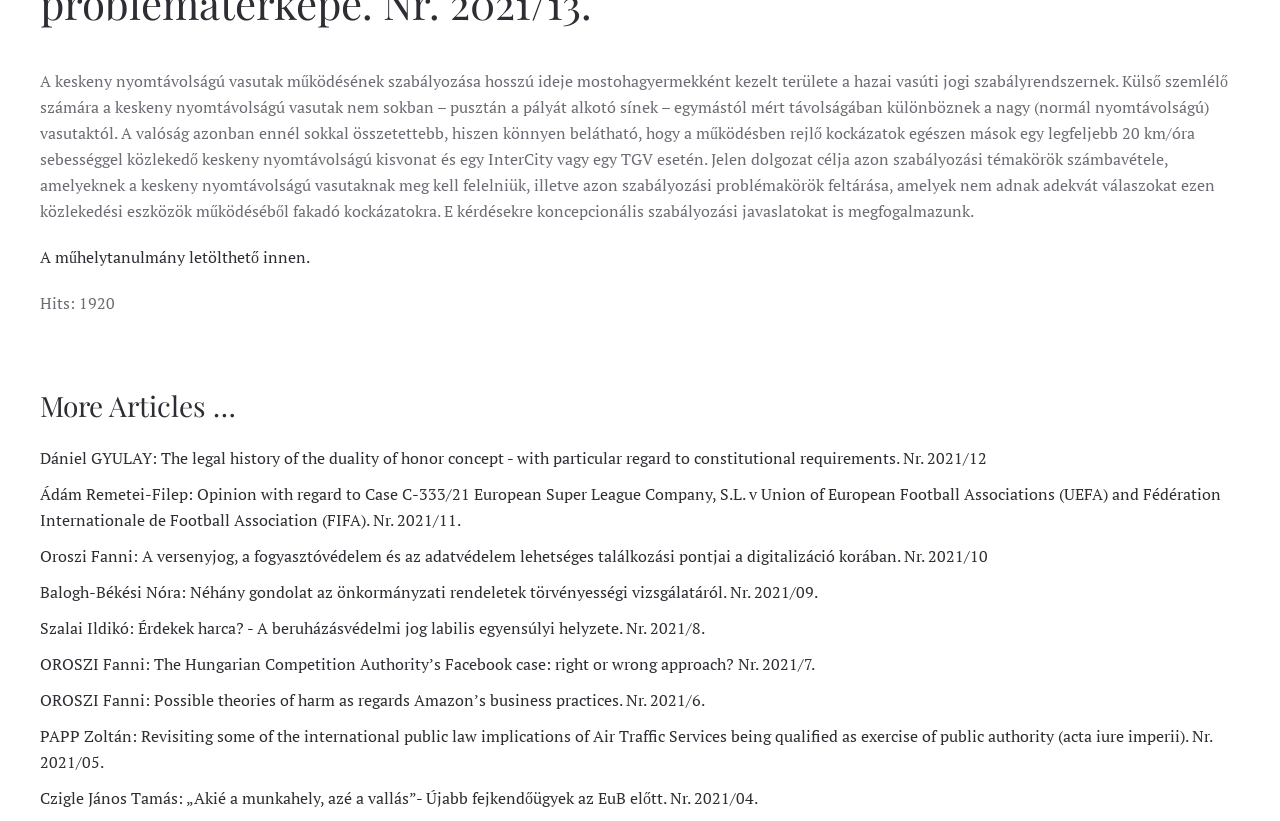How many hits does the article have?
Please provide a full and detailed response to the question.

The text 'Hits: 1920' indicates that the article has 1920 hits or views.